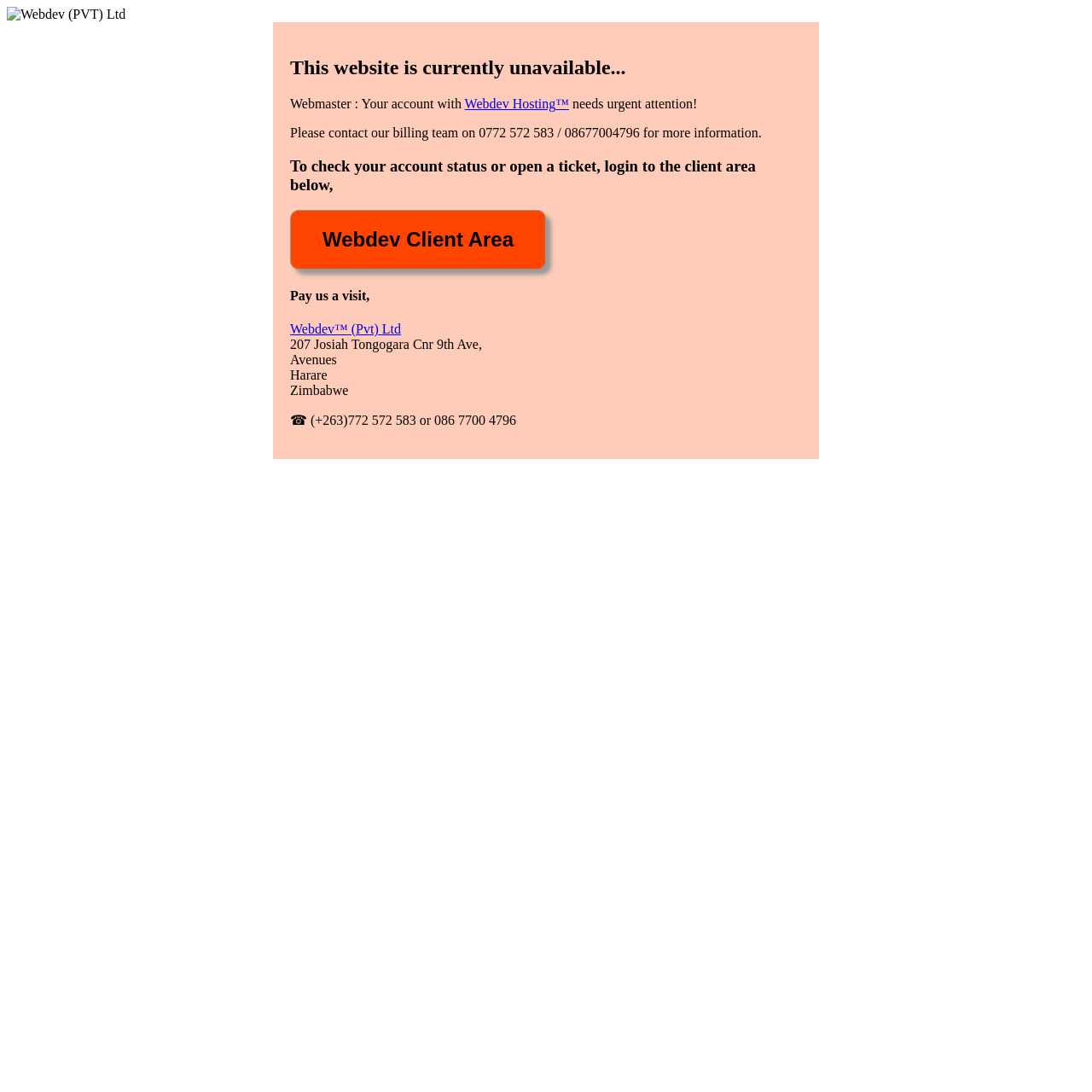Why is the website currently unavailable? Please answer the question using a single word or phrase based on the image.

Account needs urgent attention